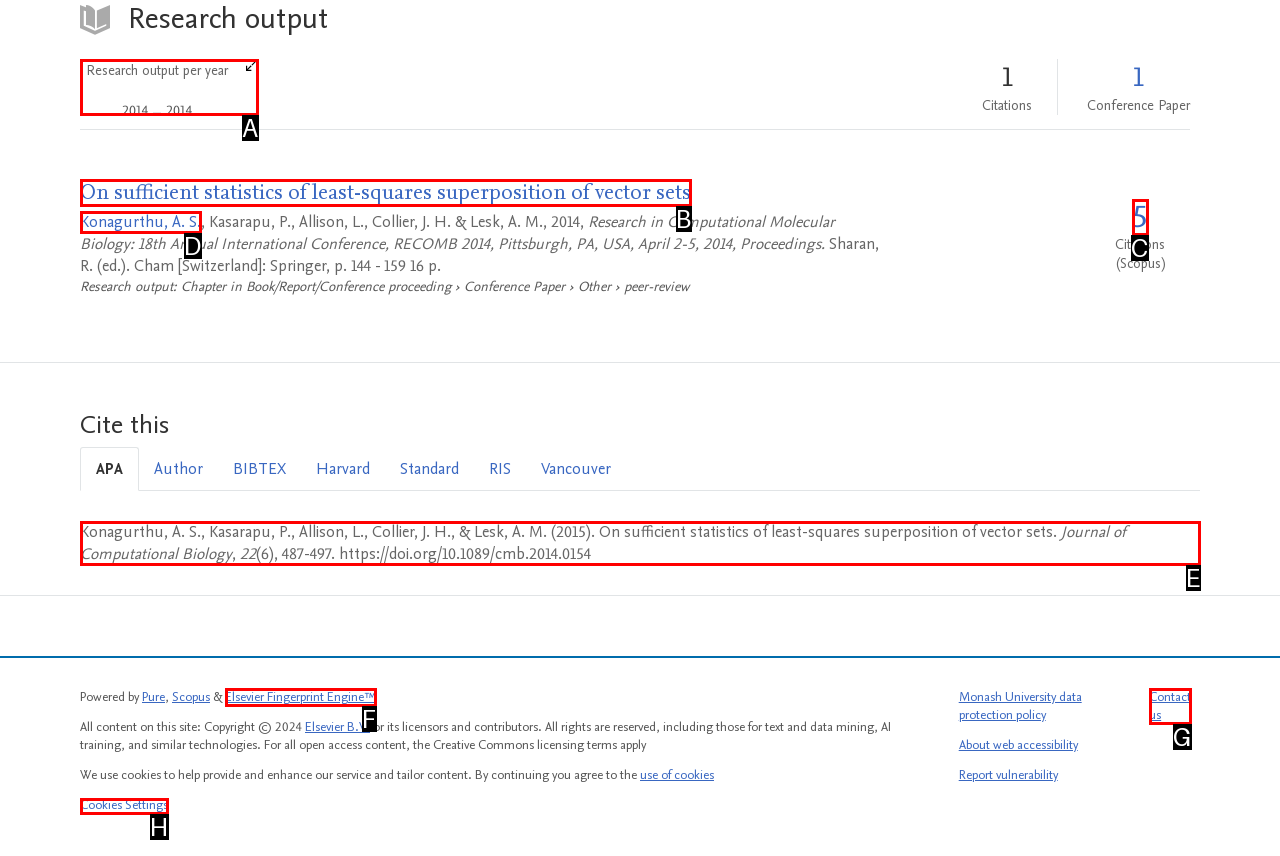Identify the matching UI element based on the description: Elsevier Fingerprint Engine™
Reply with the letter from the available choices.

F